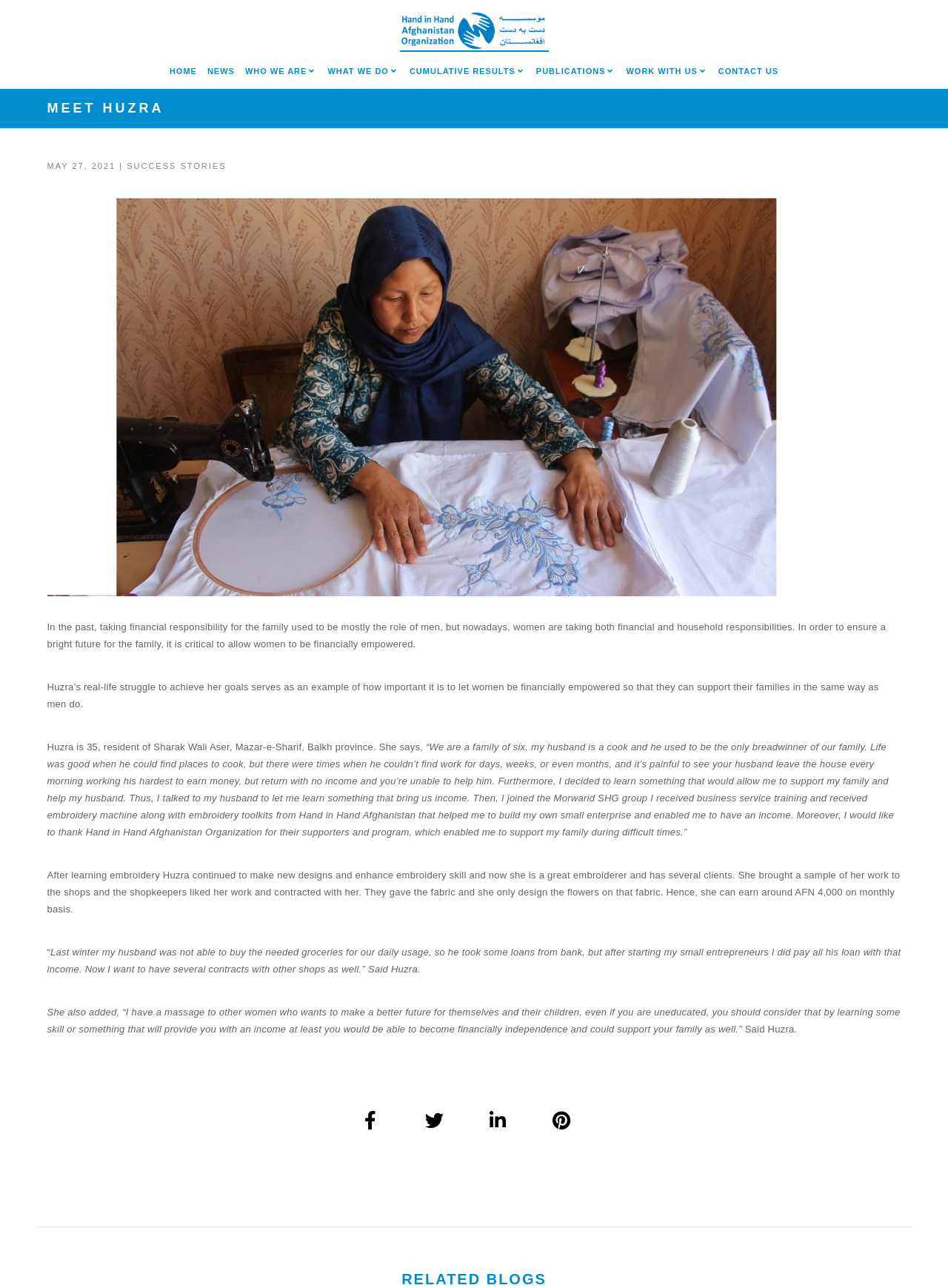Determine the bounding box coordinates of the UI element described below. Use the format (top-left x, top-left y, bottom-right x, bottom-right y) with floating point numbers between 0 and 1: Who We Are

[0.258, 0.046, 0.324, 0.066]